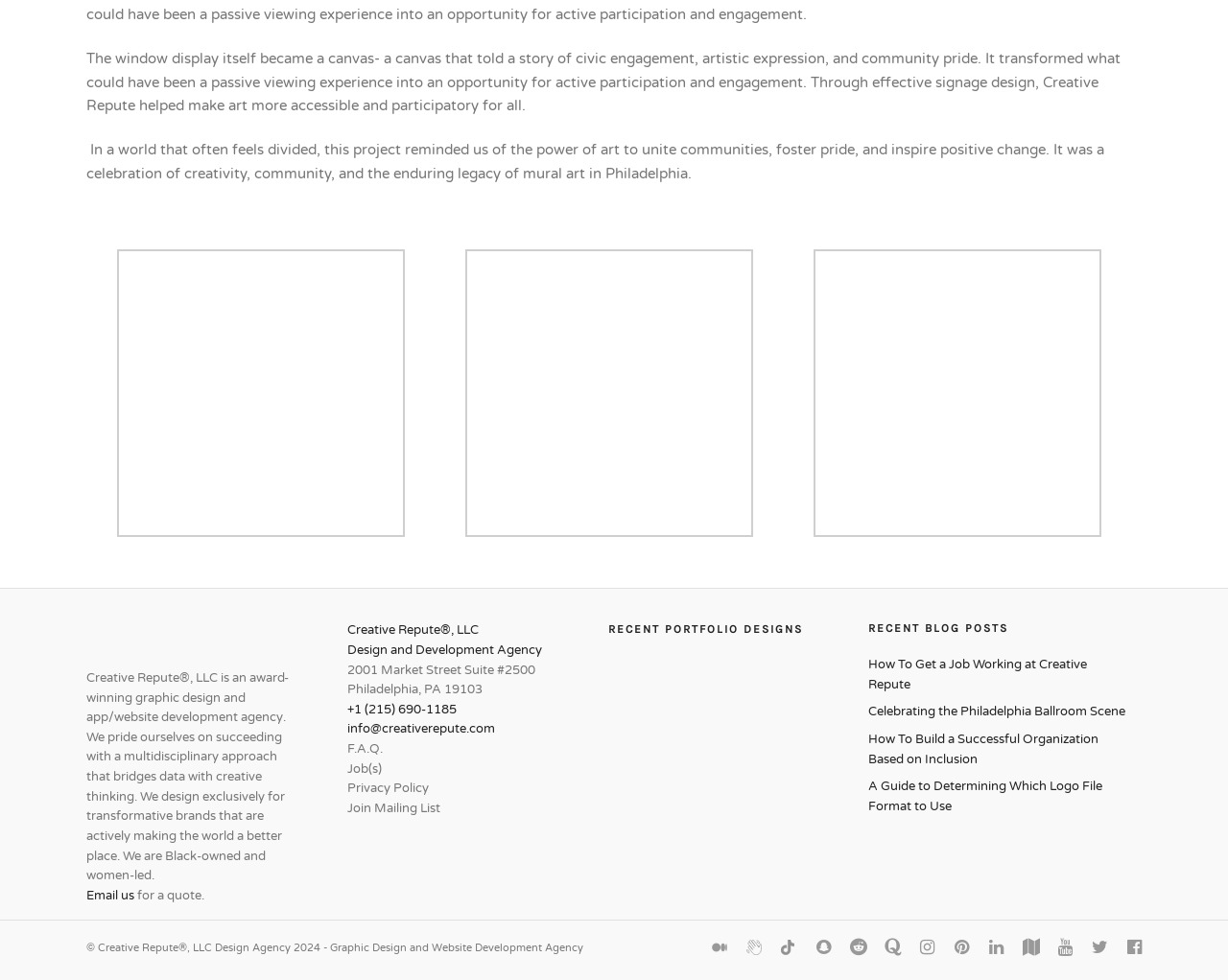Find the bounding box coordinates for the area that should be clicked to accomplish the instruction: "View the 'CHOP Mural' portfolio design".

[0.495, 0.726, 0.548, 0.741]